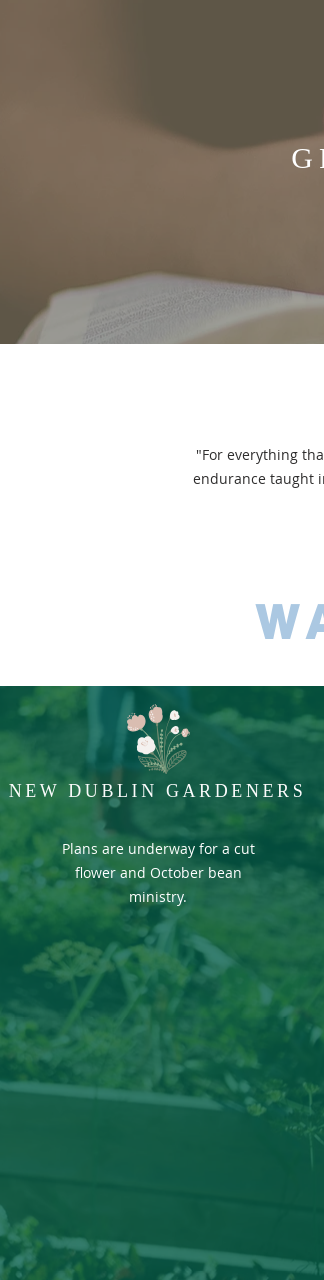What type of ministry is being planned?
Based on the screenshot, provide a one-word or short-phrase response.

Cut flower and October bean ministry